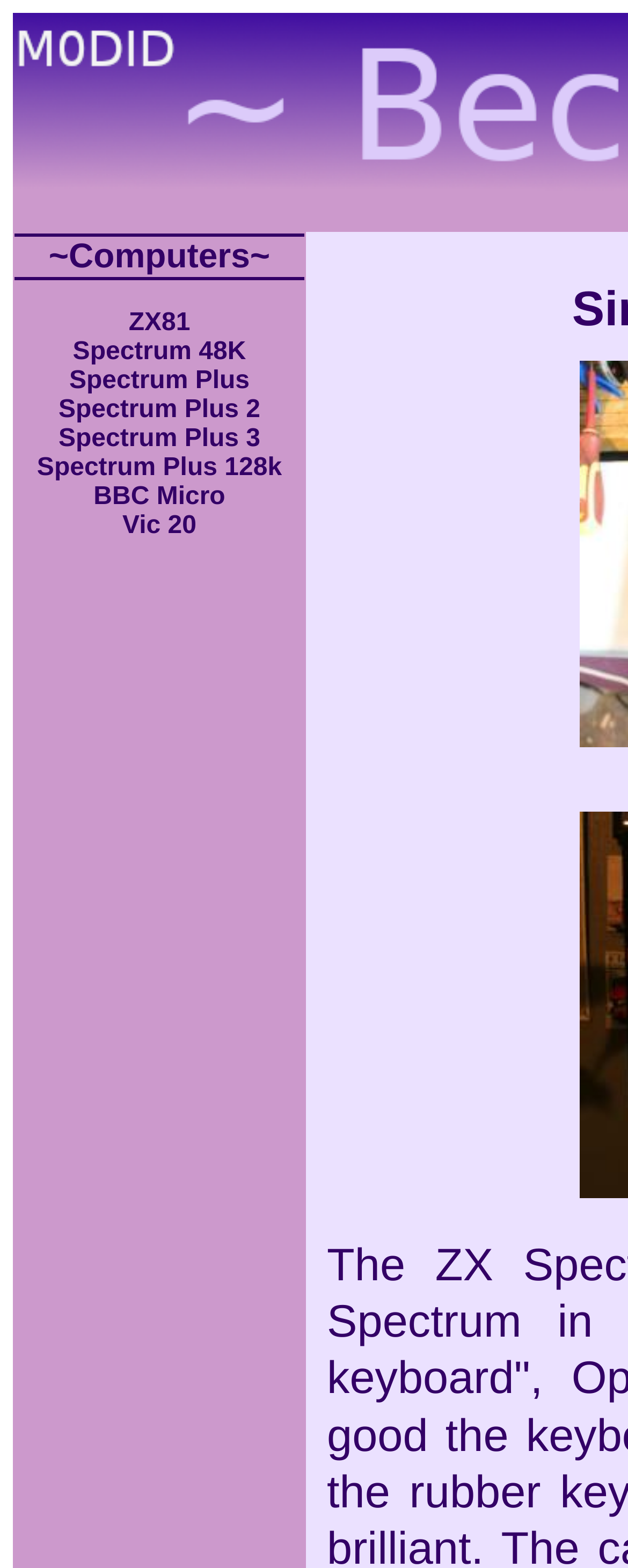Please extract the webpage's main title and generate its text content.

Sinclair Spectrum Plus